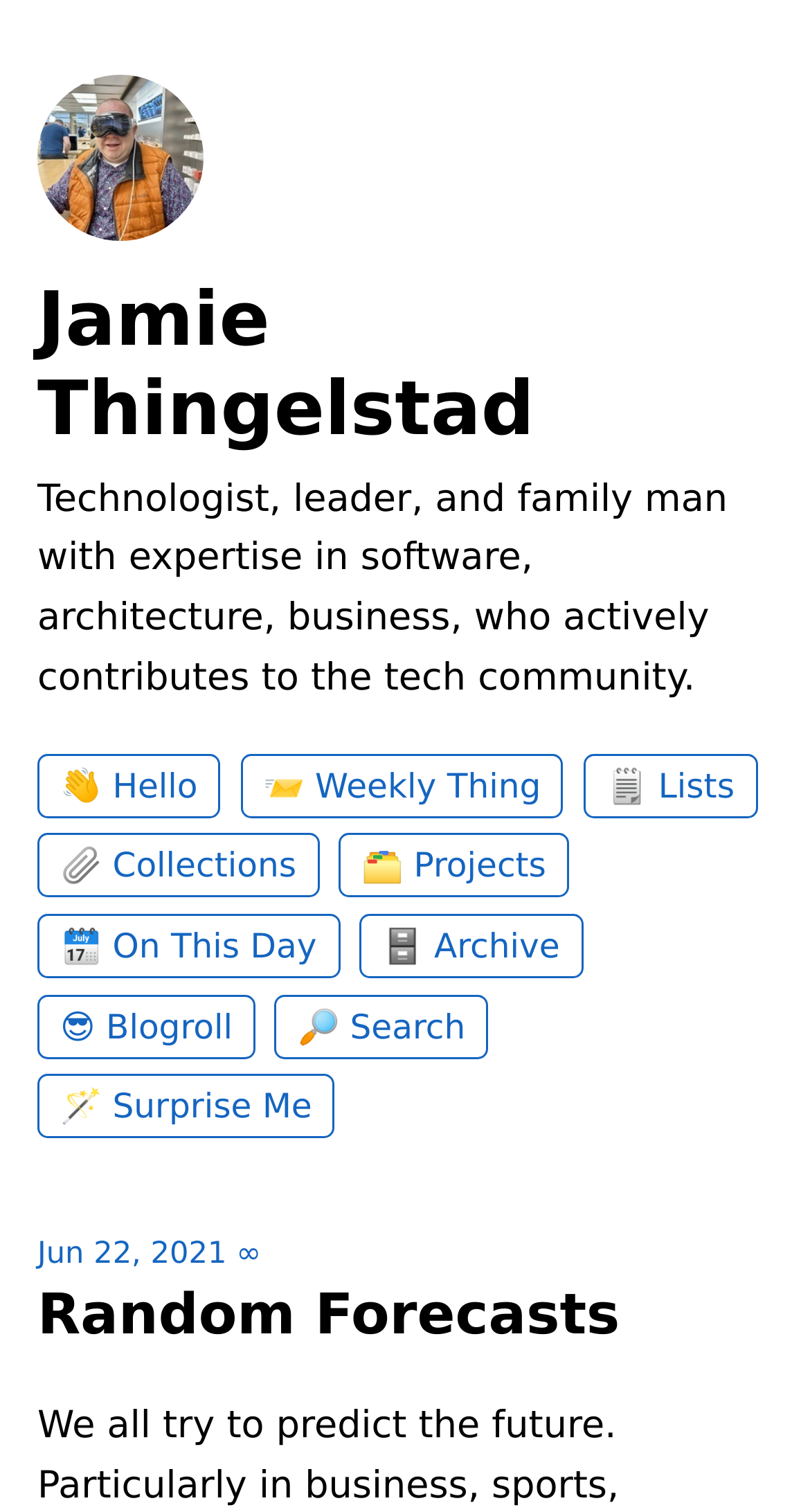Determine the bounding box coordinates of the clickable element to complete this instruction: "search for something". Provide the coordinates in the format of four float numbers between 0 and 1, [left, top, right, bottom].

[0.339, 0.658, 0.603, 0.7]